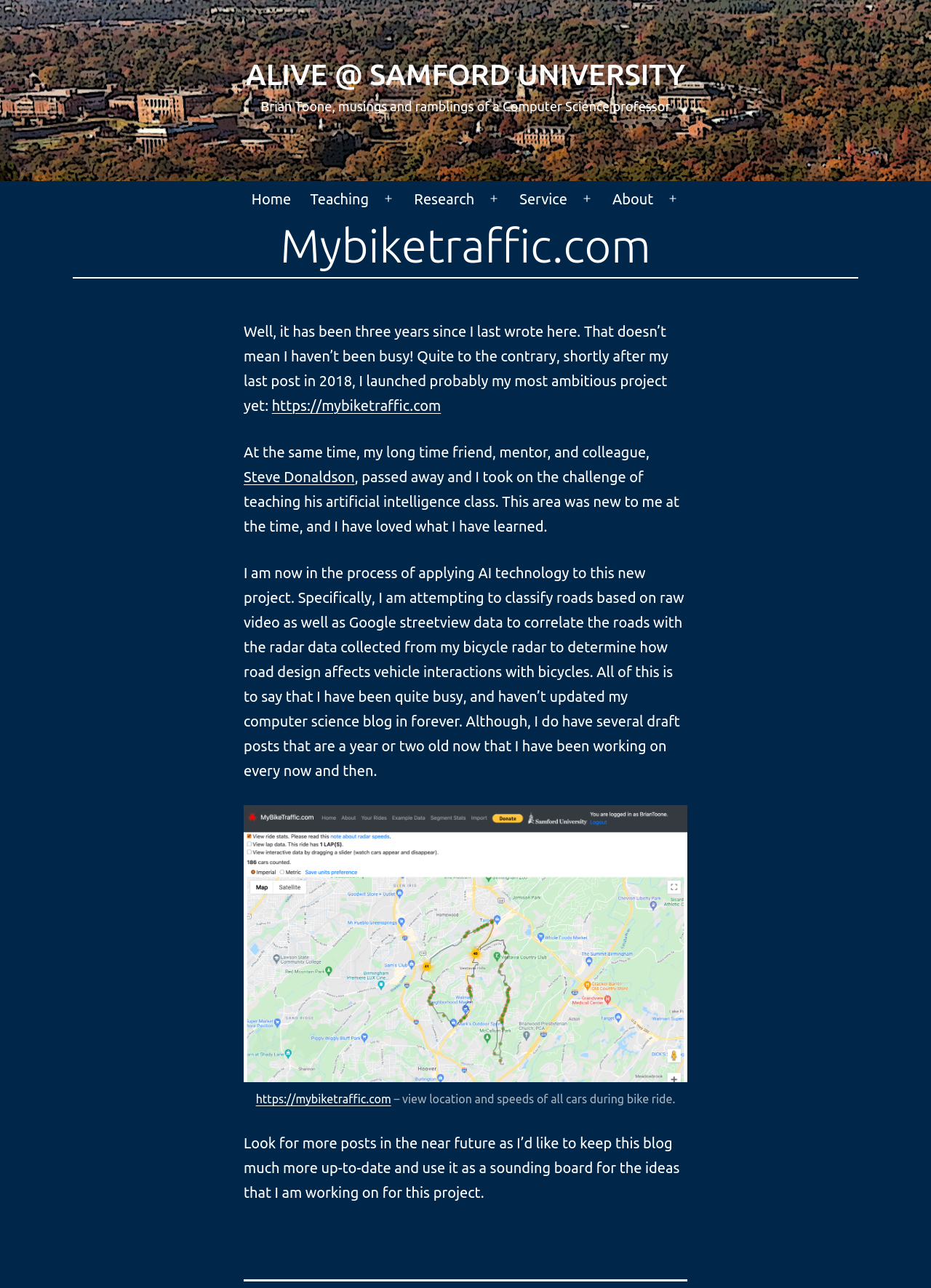Determine the bounding box of the UI component based on this description: "Open menu". The bounding box coordinates should be four float values between 0 and 1, i.e., [left, top, right, bottom].

[0.613, 0.14, 0.648, 0.169]